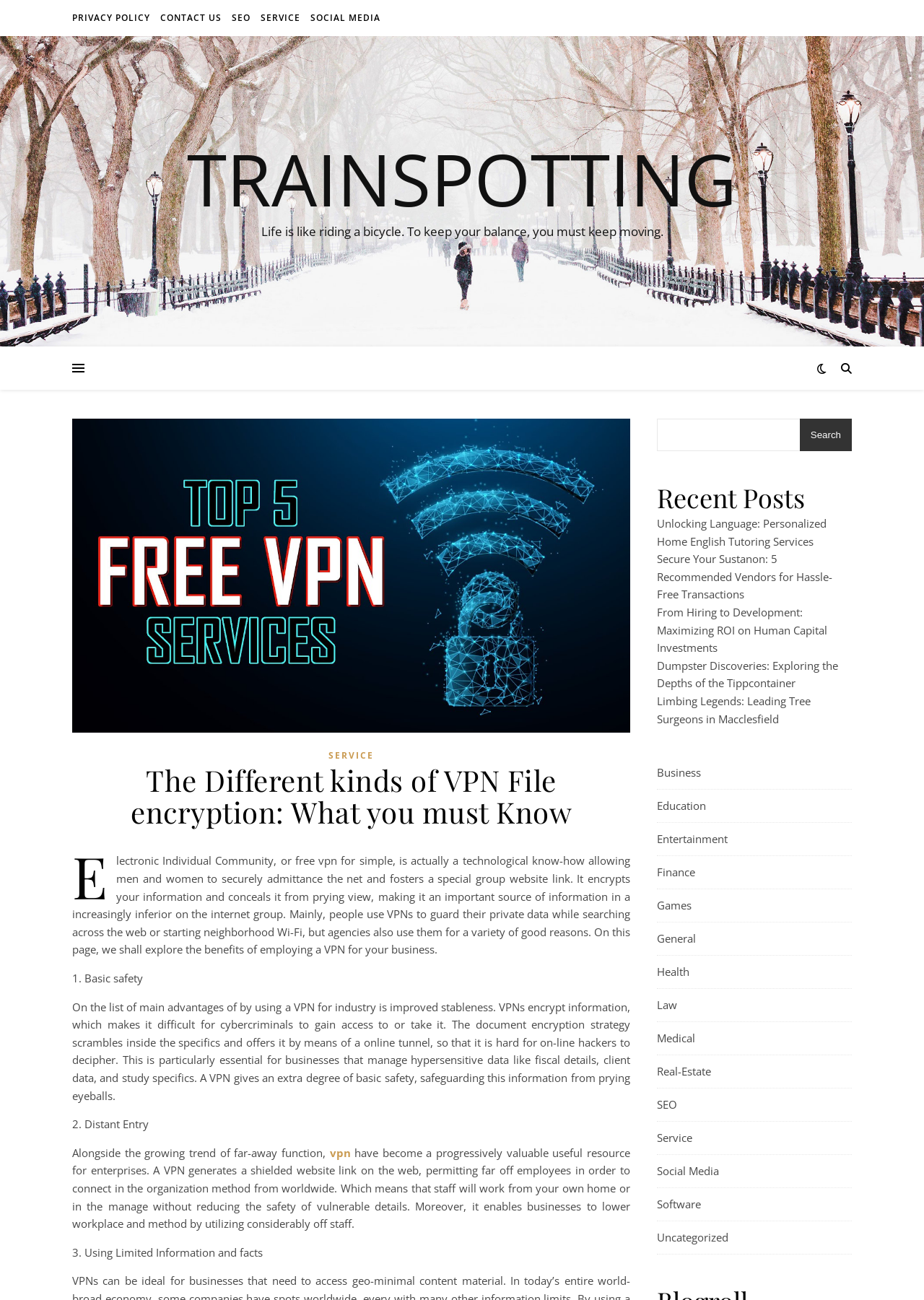Use a single word or phrase to answer the question: 
How many recent posts are listed?

5